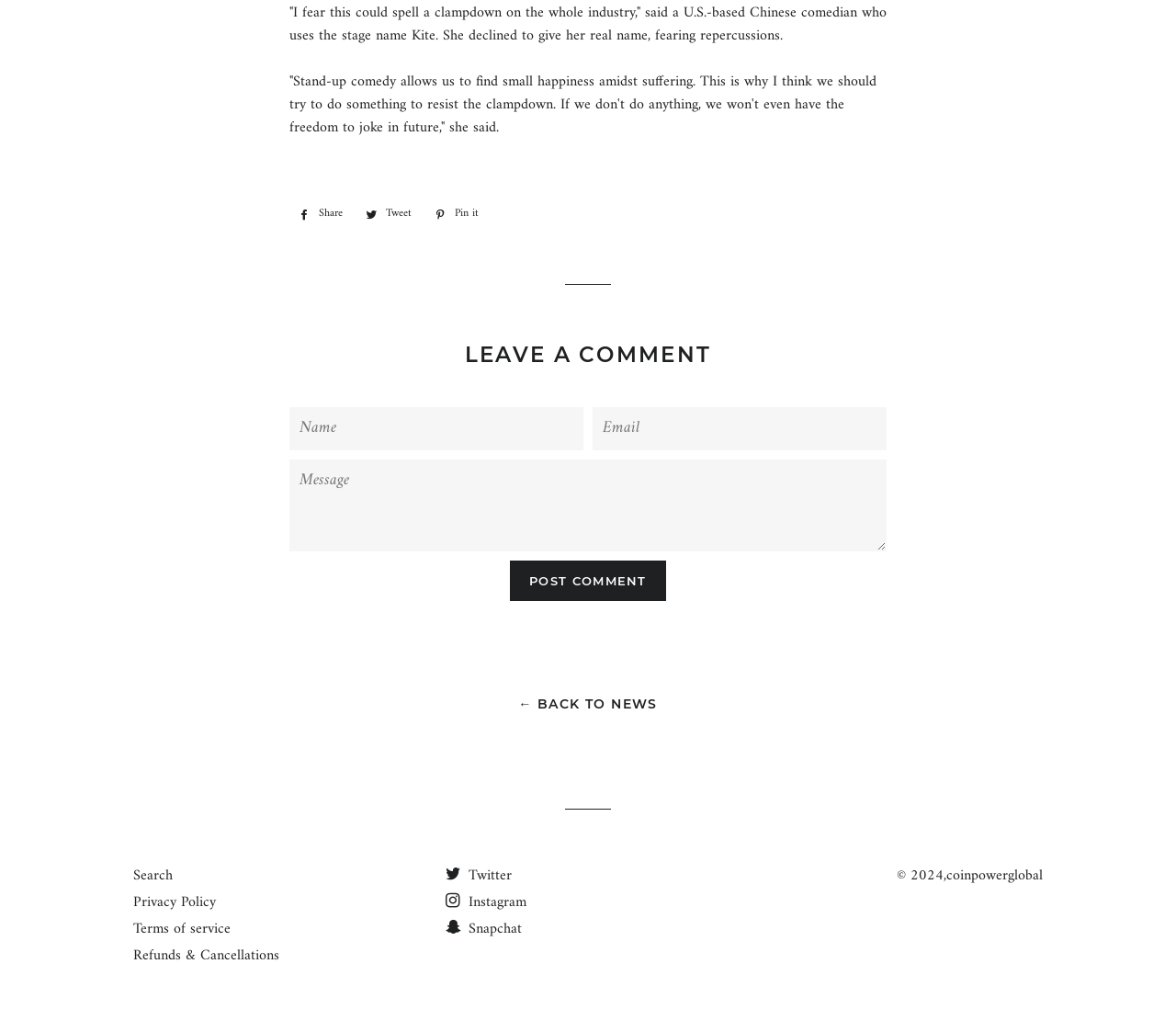Highlight the bounding box coordinates of the element you need to click to perform the following instruction: "Post comment."

[0.434, 0.555, 0.566, 0.596]